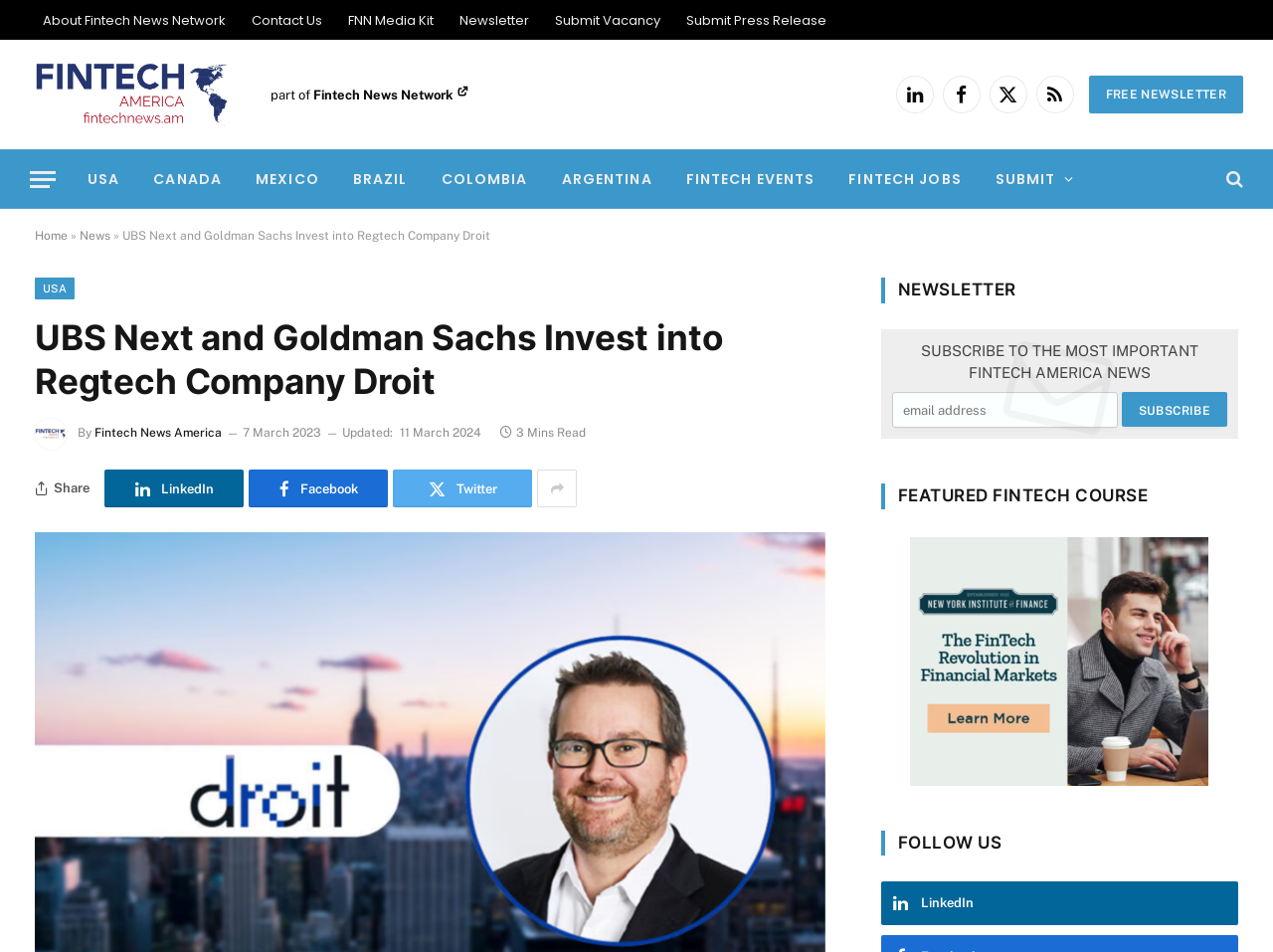Using floating point numbers between 0 and 1, provide the bounding box coordinates in the format (top-left x, top-left y, bottom-right x, bottom-right y). Locate the UI element described here: About Fintech News Network

[0.023, 0.0, 0.188, 0.042]